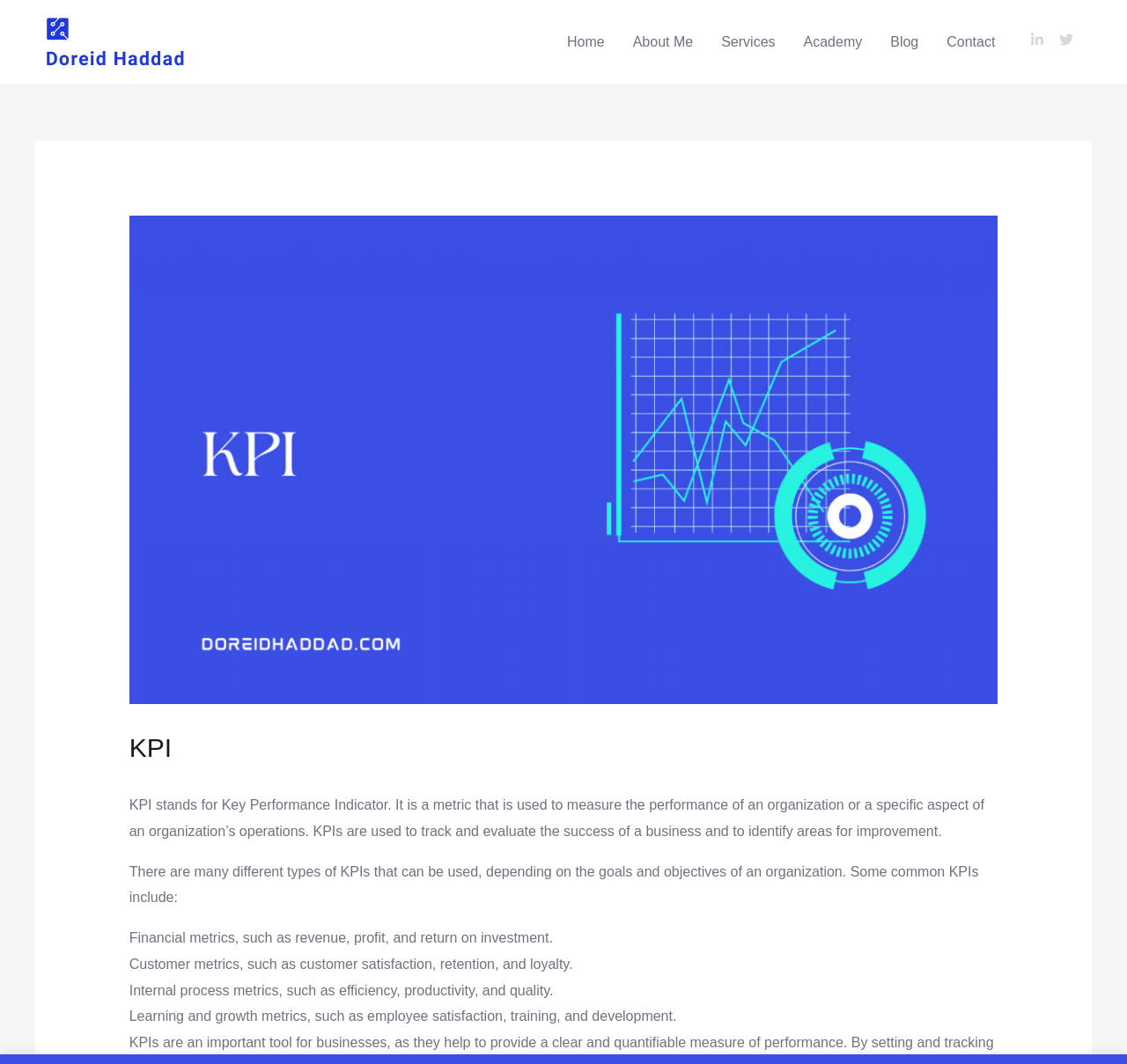Using the information shown in the image, answer the question with as much detail as possible: What is the author's name?

The author's name is mentioned in the top-left corner of the webpage, where it says 'KPI - Doreid Haddad'.